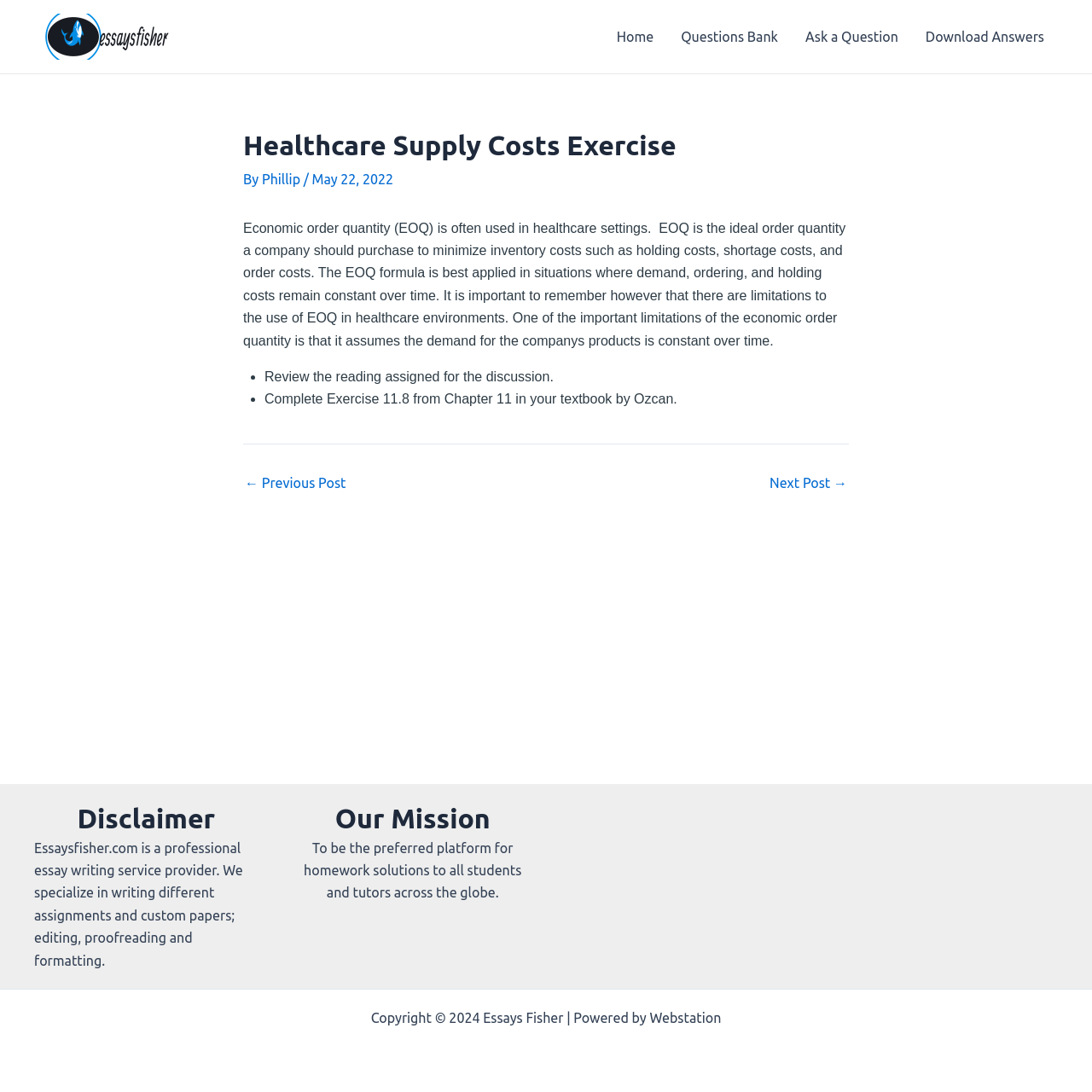Provide a short answer using a single word or phrase for the following question: 
What is the name of the author of the exercise?

Phillip